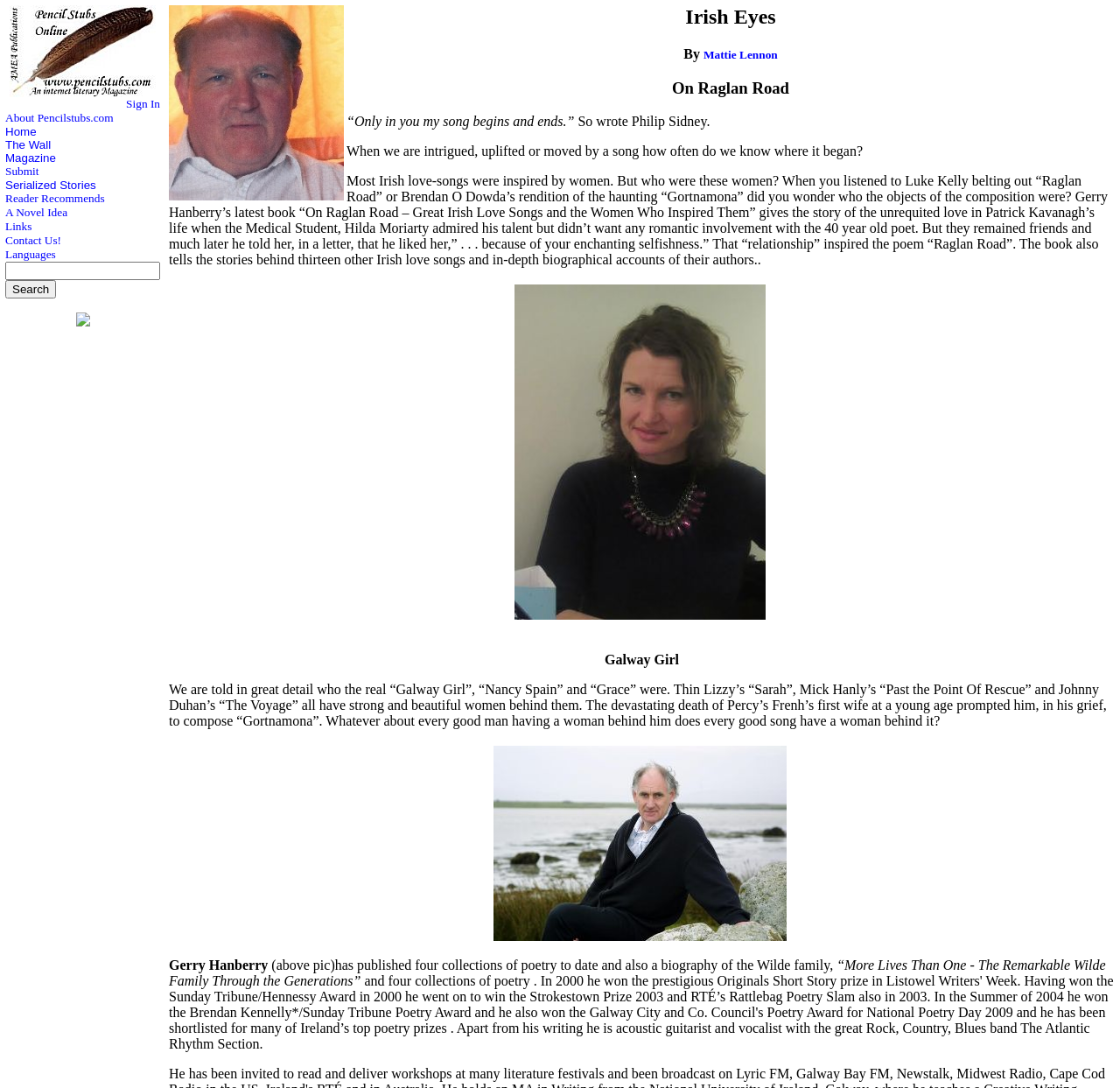What is the name of the author of the book mentioned in the article?
Answer with a single word or short phrase according to what you see in the image.

Gerry Hanberry